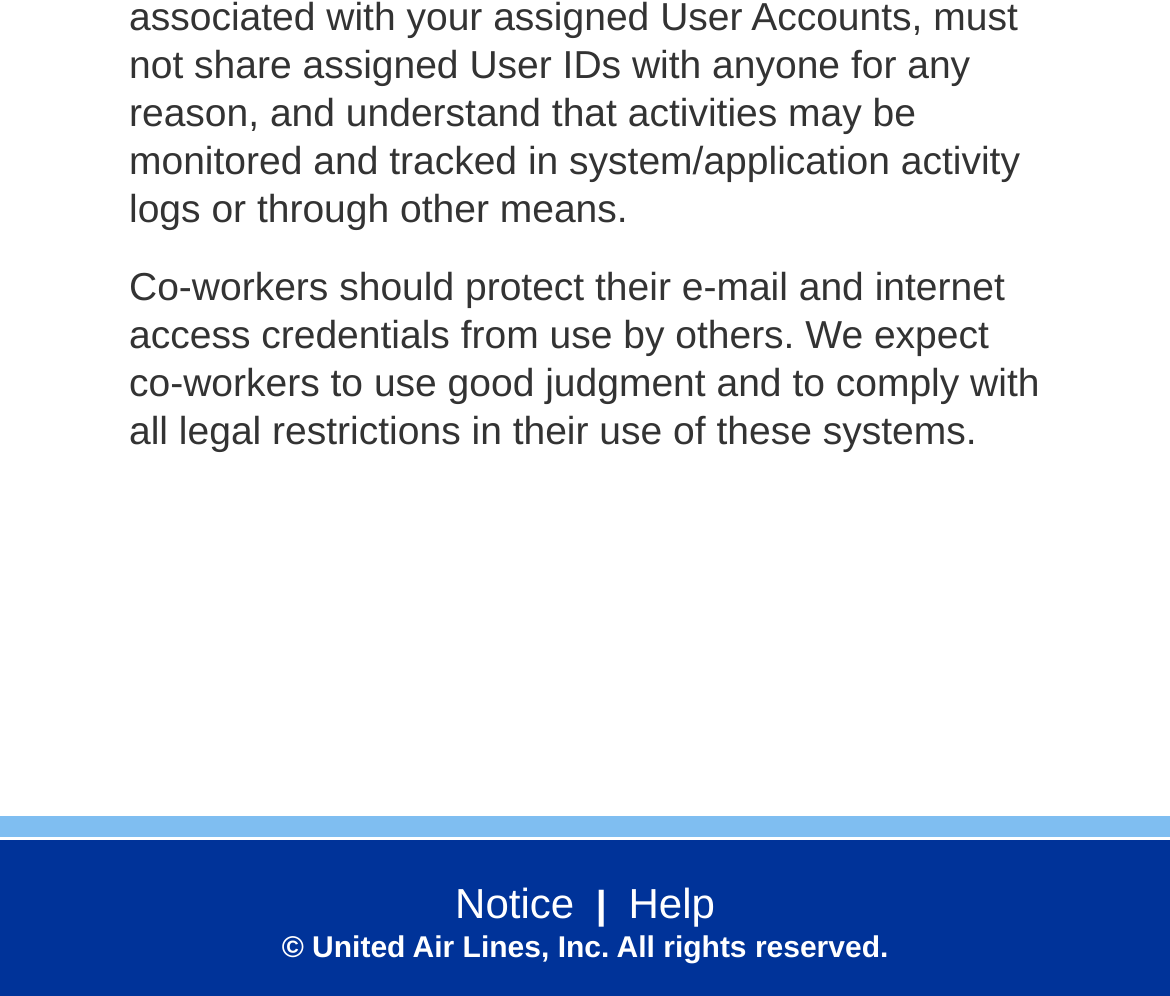Bounding box coordinates are specified in the format (top-left x, top-left y, bottom-right x, bottom-right y). All values are floating point numbers bounded between 0 and 1. Please provide the bounding box coordinate of the region this sentence describes: Notice

[0.389, 0.883, 0.491, 0.931]